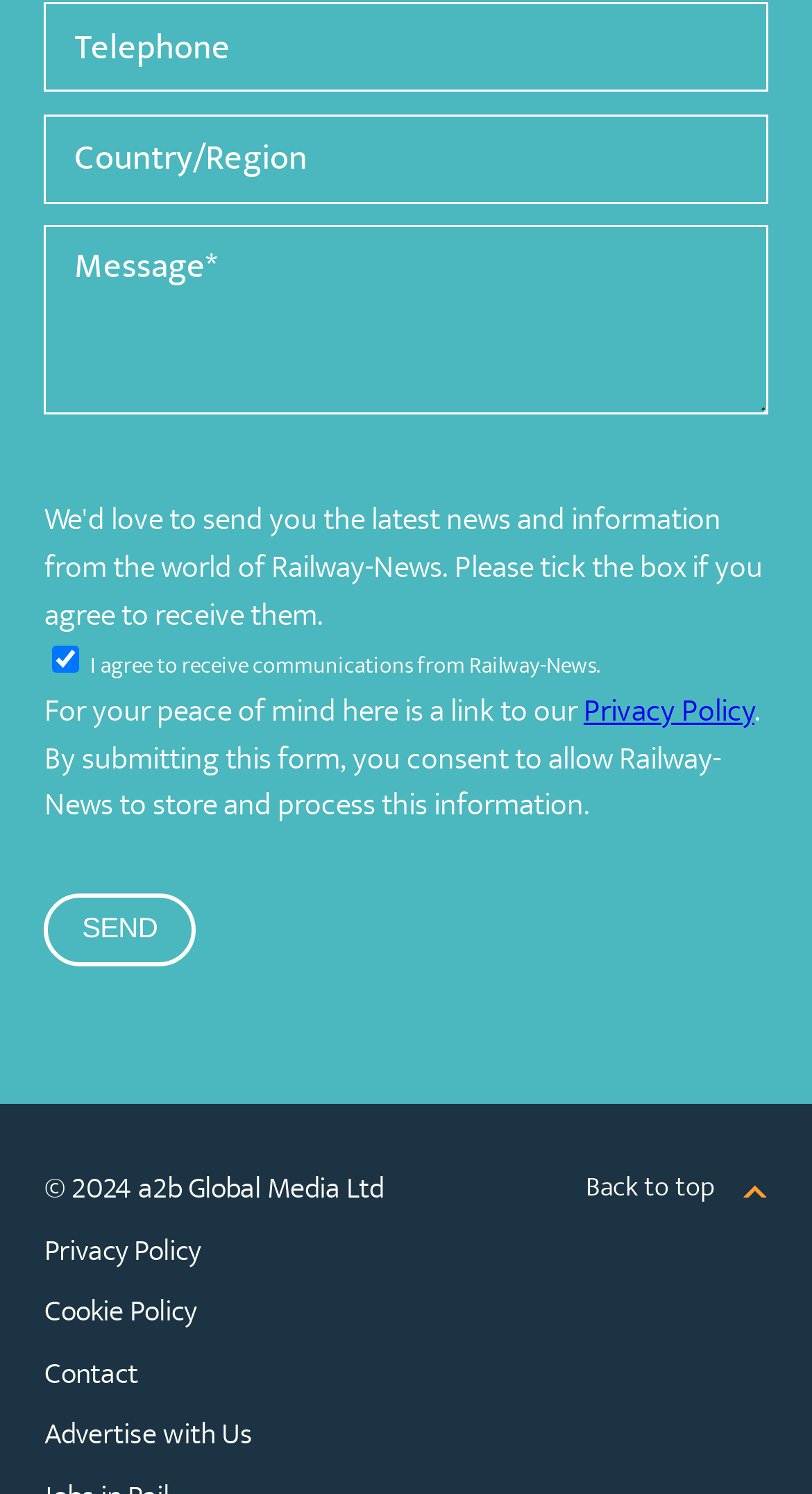Please identify the bounding box coordinates of the clickable area that will allow you to execute the instruction: "Click send".

[0.055, 0.598, 0.24, 0.647]